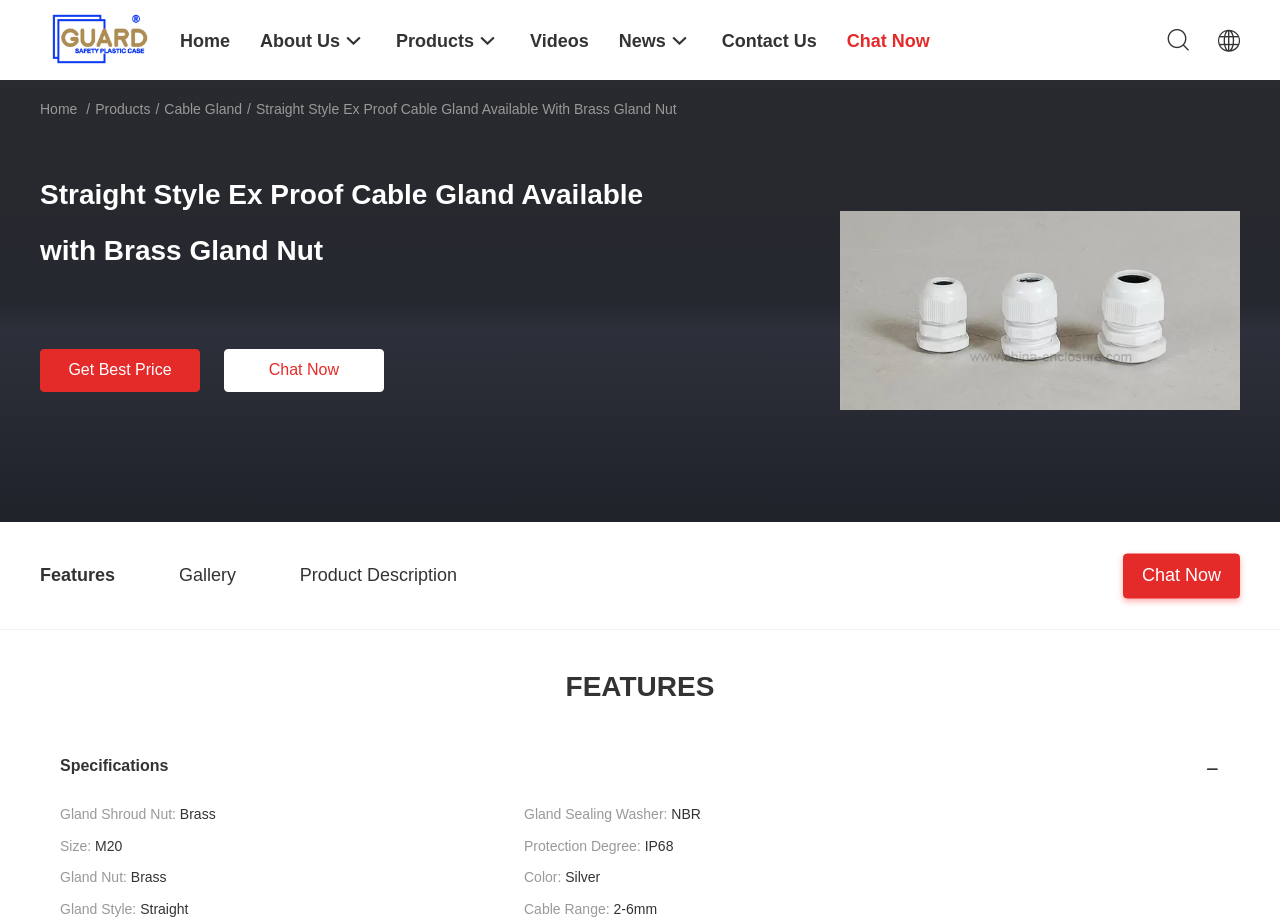Determine the bounding box coordinates of the section I need to click to execute the following instruction: "View the 'Drain Service Offer'". Provide the coordinates as four float numbers between 0 and 1, i.e., [left, top, right, bottom].

None